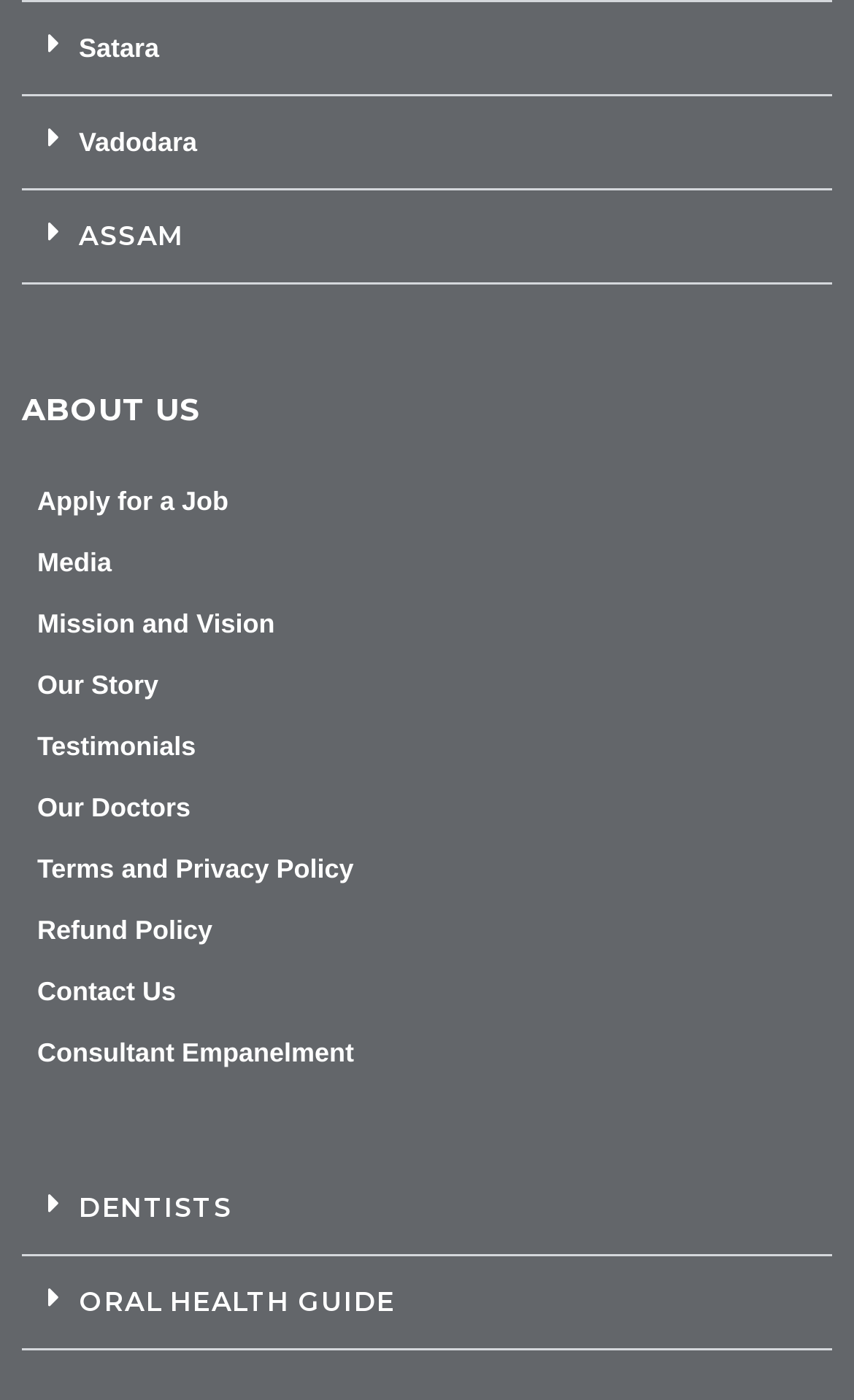Locate the bounding box coordinates of the element that should be clicked to fulfill the instruction: "Contact Us".

[0.044, 0.694, 0.974, 0.722]